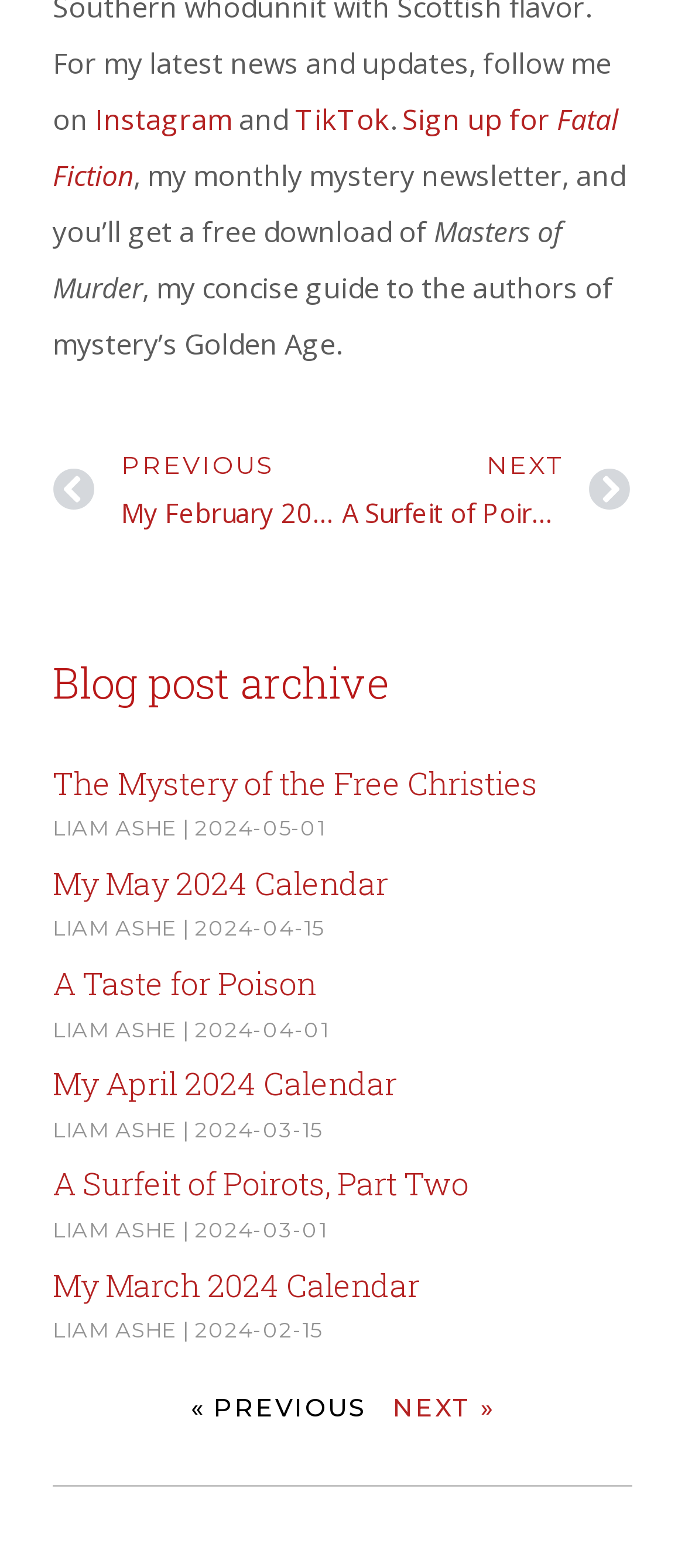Who is the author of all the articles?
Carefully examine the image and provide a detailed answer to the question.

I examined each article element and found that they all contain a StaticText element with the text 'LIAM ASHE', which suggests that LIAM ASHE is the author of all the articles.